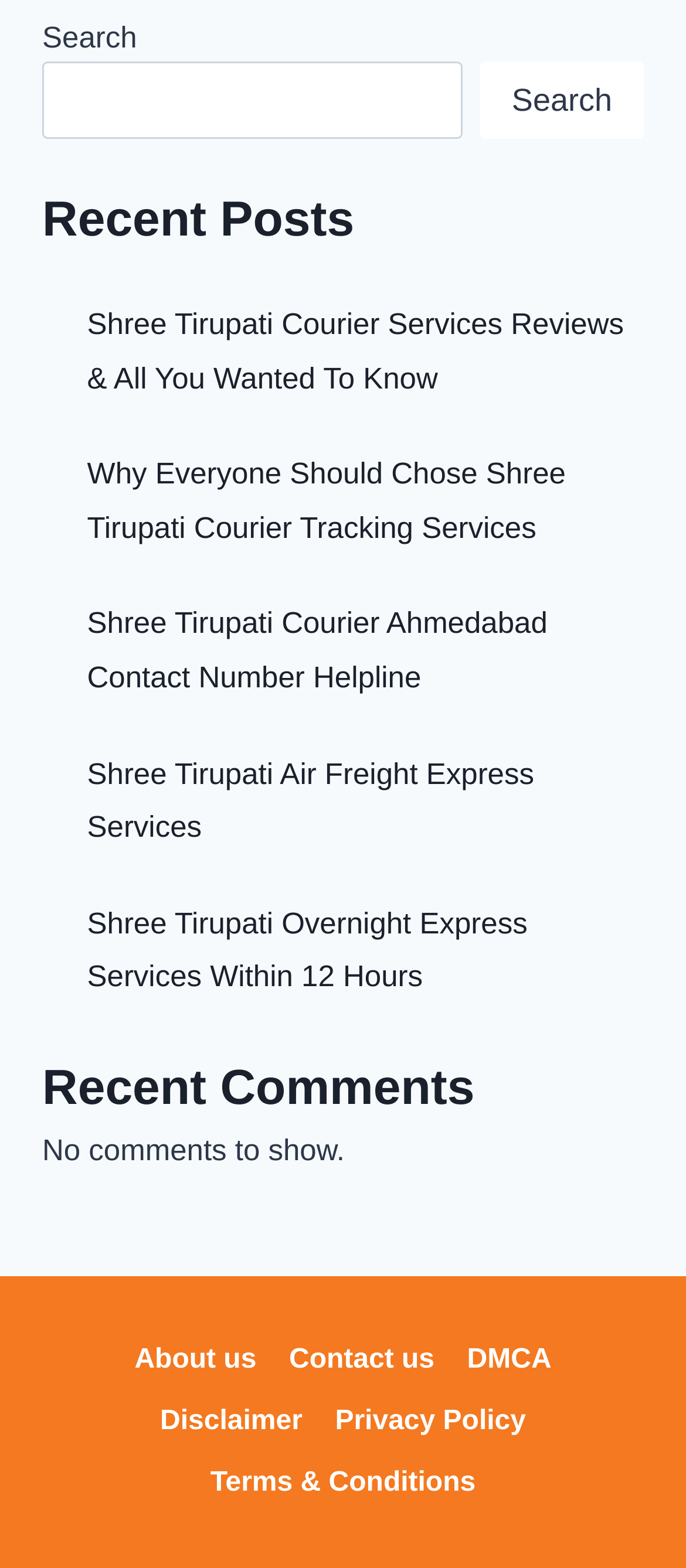What type of content is listed under 'Recent Posts'?
Could you answer the question in a detailed manner, providing as much information as possible?

The section 'Recent Posts' contains a list of links with descriptive titles, such as 'Shree Tirupati Courier Services Reviews & All You Wanted To Know'. This suggests that the content listed under 'Recent Posts' are blog posts or articles related to Shree Tirupati Courier services.